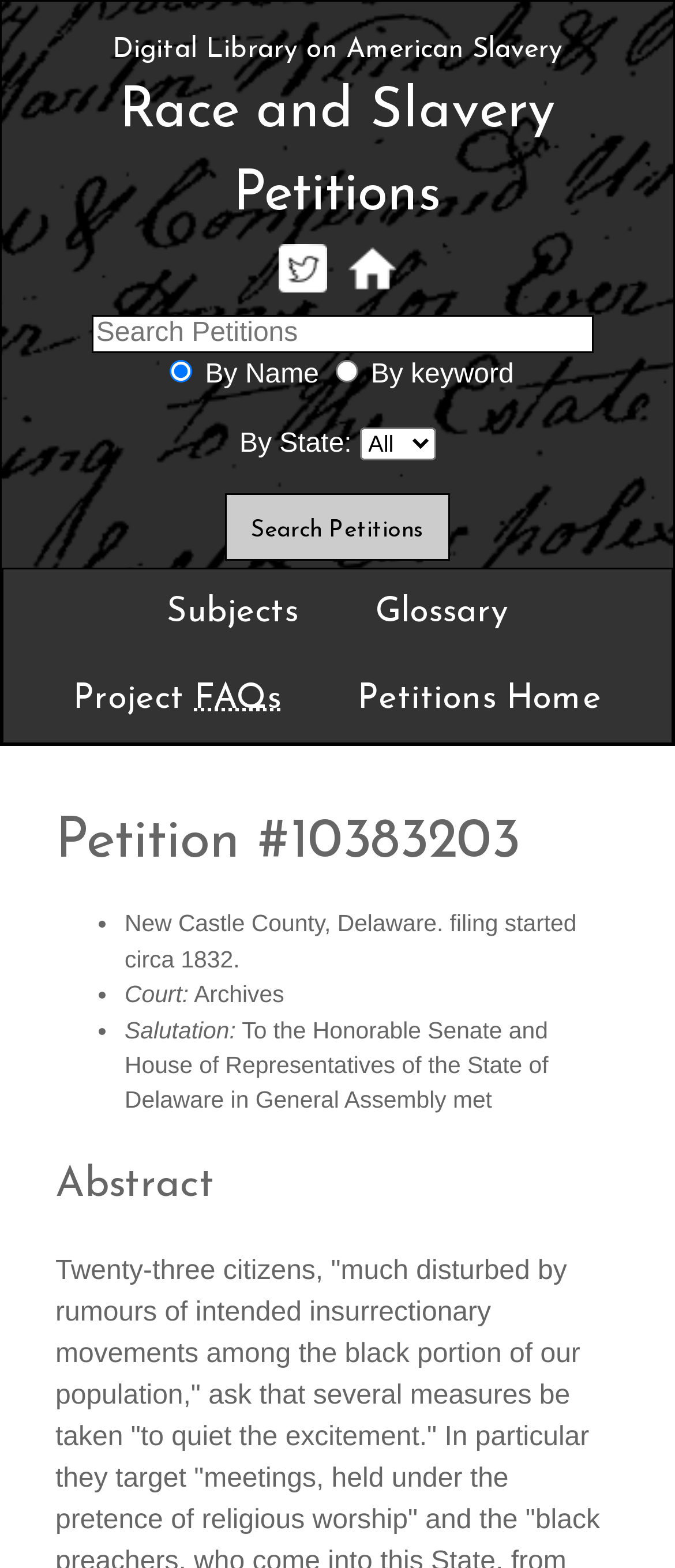Using the given description, provide the bounding box coordinates formatted as (top-left x, top-left y, bottom-right x, bottom-right y), with all values being floating point numbers between 0 and 1. Description: value="Search Petitions"

[0.334, 0.315, 0.666, 0.357]